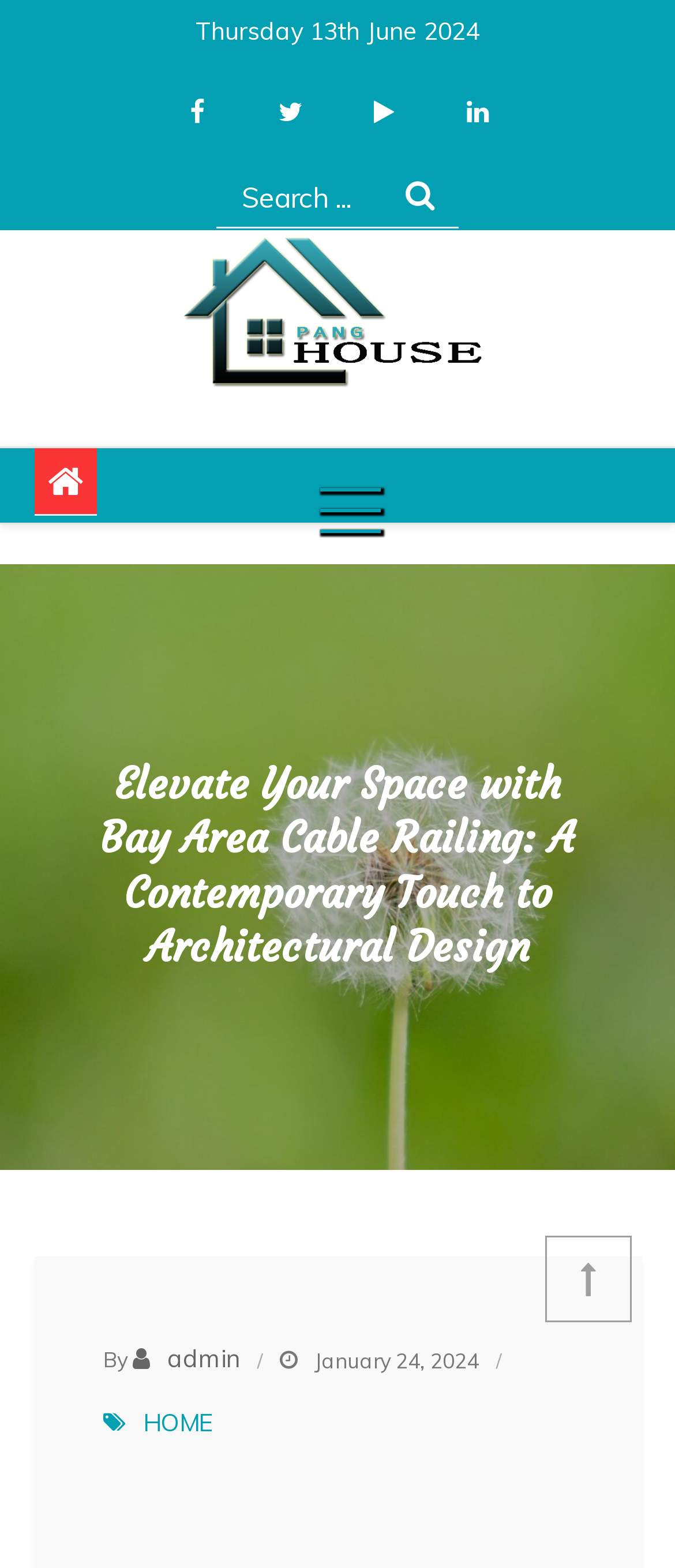Identify the bounding box of the UI component described as: "alt="Pang House"".

[0.258, 0.189, 0.742, 0.211]